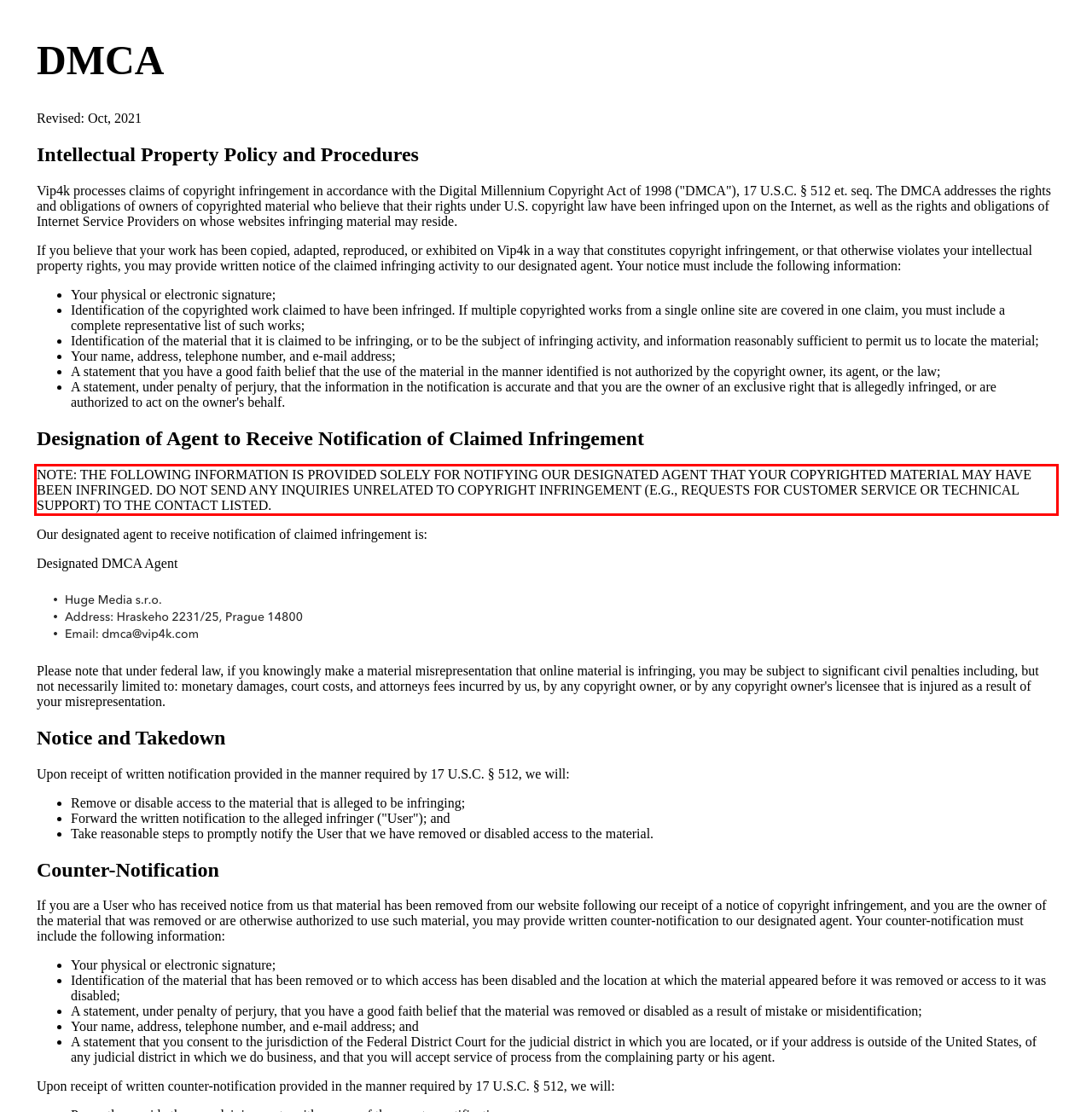Please look at the webpage screenshot and extract the text enclosed by the red bounding box.

NOTE: THE FOLLOWING INFORMATION IS PROVIDED SOLELY FOR NOTIFYING OUR DESIGNATED AGENT THAT YOUR COPYRIGHTED MATERIAL MAY HAVE BEEN INFRINGED. DO NOT SEND ANY INQUIRIES UNRELATED TO COPYRIGHT INFRINGEMENT (E.G., REQUESTS FOR CUSTOMER SERVICE OR TECHNICAL SUPPORT) TO THE CONTACT LISTED.